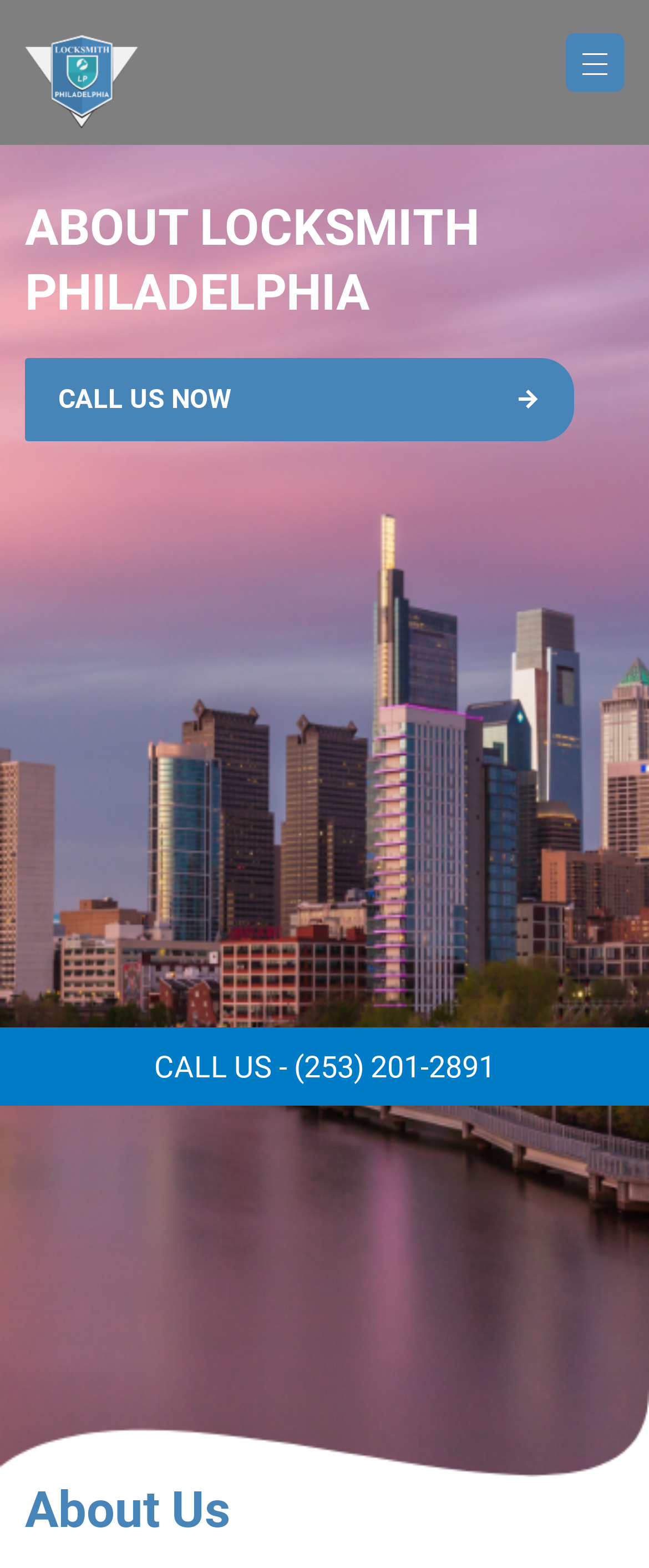Please examine the image and answer the question with a detailed explanation:
What is the phone number to call?

I found the phone number by looking at the link element with the text 'CALL US - (253) 201-2891' which is located at the top of the page.